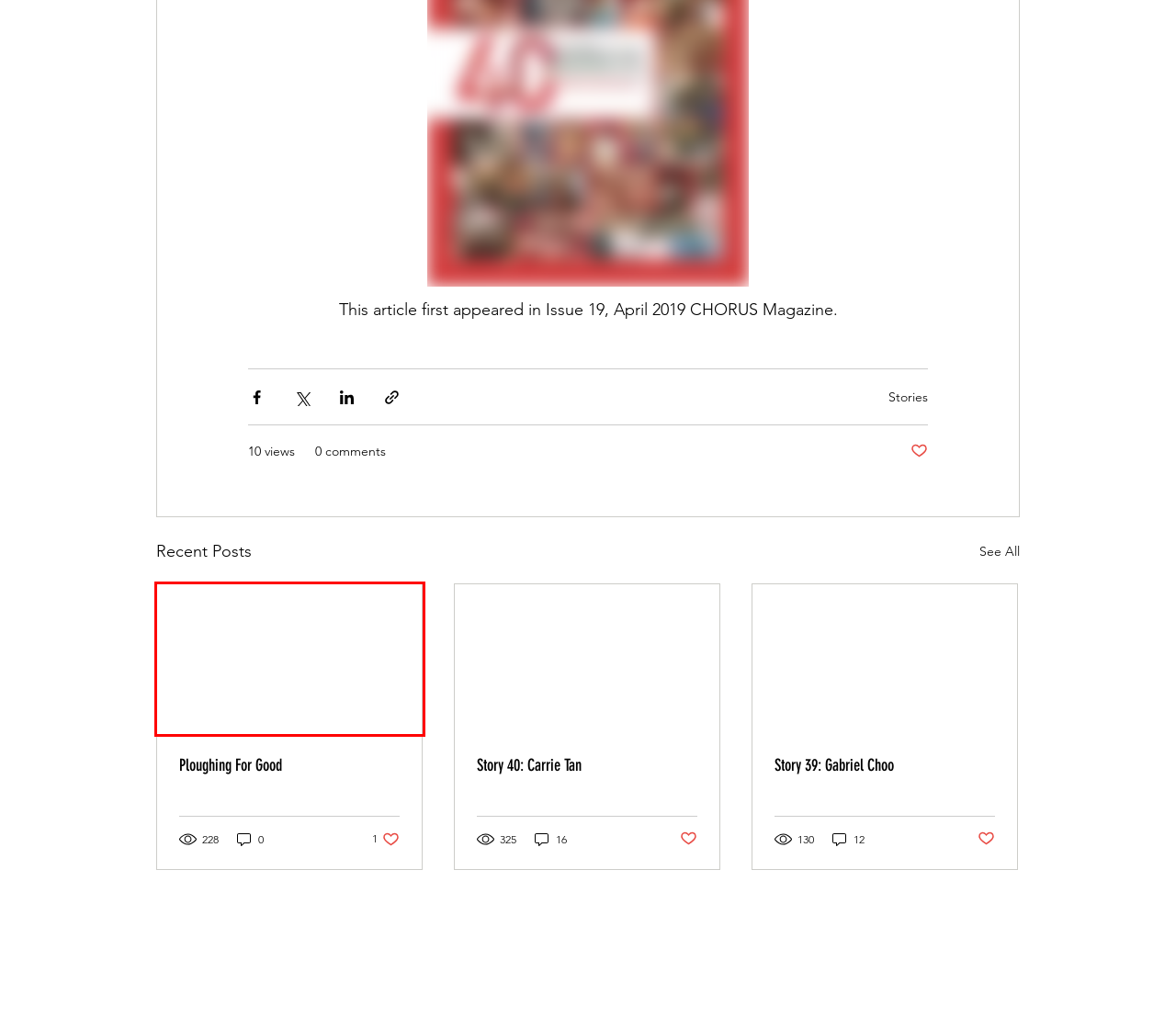Observe the provided screenshot of a webpage that has a red rectangle bounding box. Determine the webpage description that best matches the new webpage after clicking the element inside the red bounding box. Here are the candidates:
A. Stories
B. COR | CHORUS
C. CHRISTIAN PERSPECTIVES | CHORUS
D. ANGLICANISM | CHORUS
E. Story 40: Carrie Tan
F. CHORUS ONLINE | CHORUS
G. Ploughing For Good
H. Story 39: Gabriel Choo

G